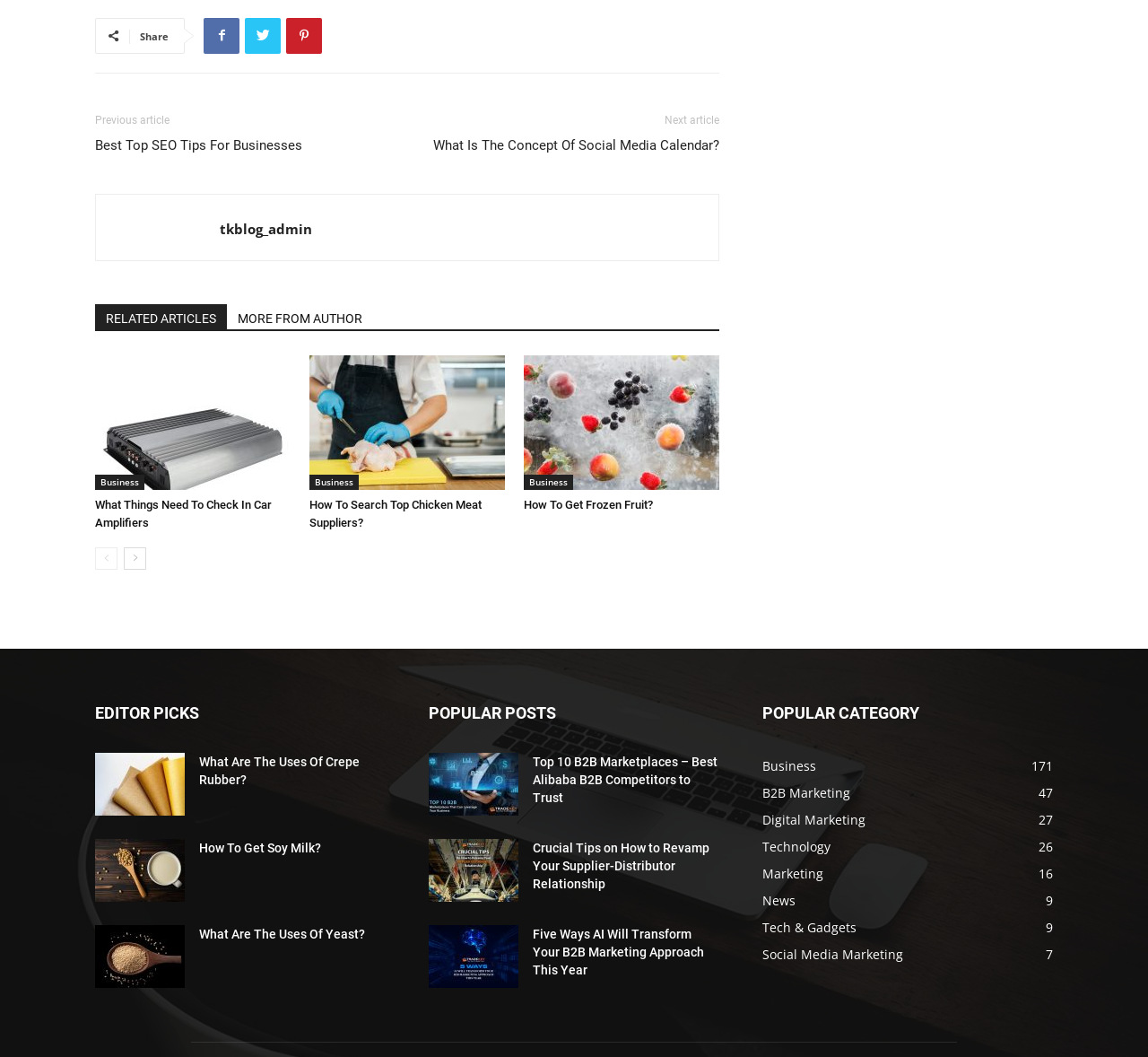How many popular categories are shown on the webpage?
Offer a detailed and exhaustive answer to the question.

I counted the number of popular categories on the webpage by looking at the links under the 'POPULAR CATEGORY' heading, and there are 7 categories.